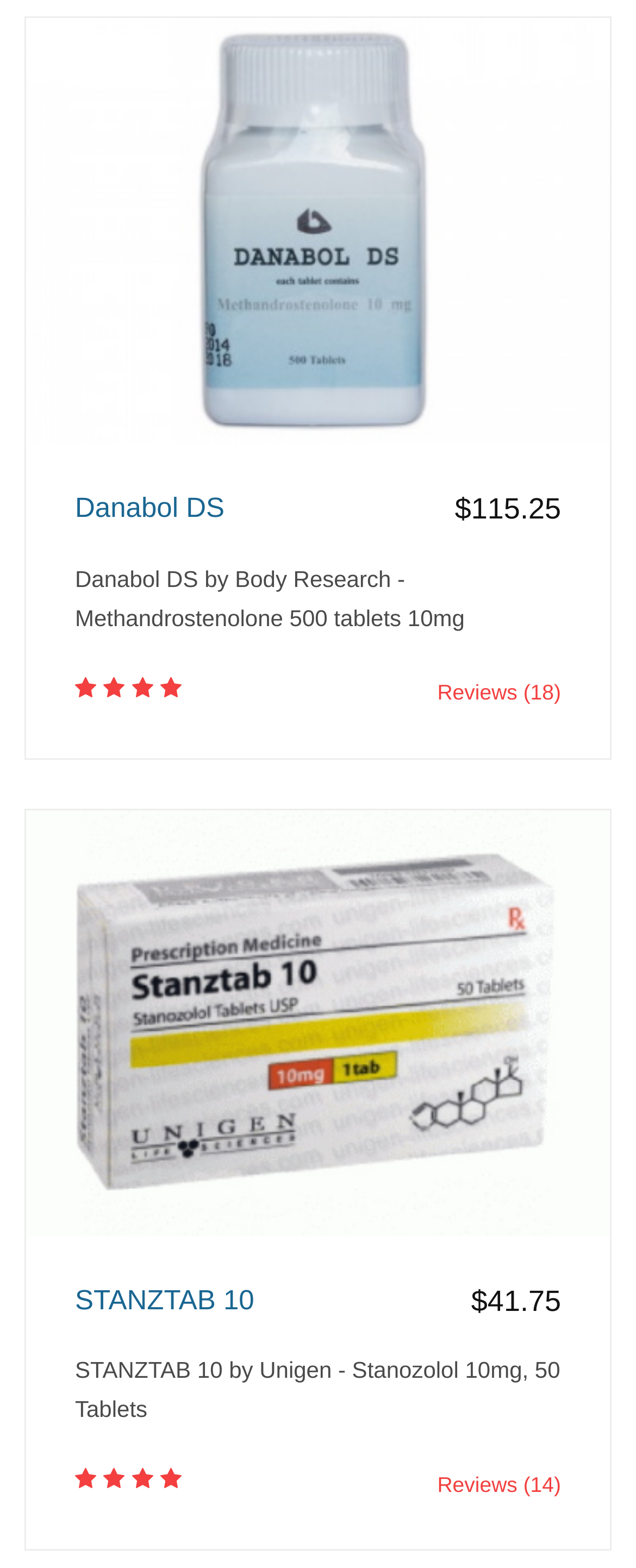Please find the bounding box for the UI element described by: "parent_node: STANZTAB 10".

[0.041, 0.643, 0.959, 0.661]